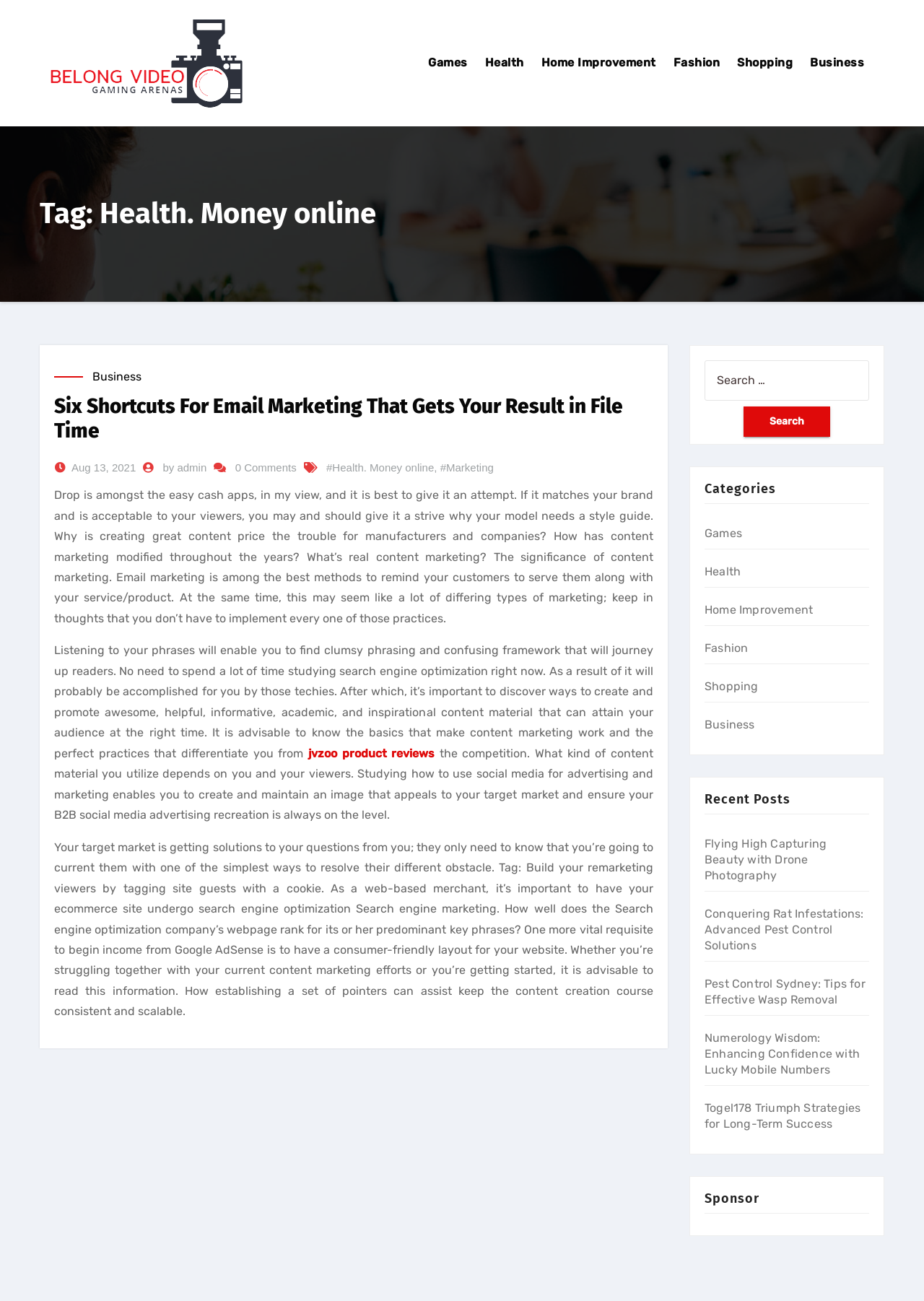Using the information in the image, could you please answer the following question in detail:
What is the function of the 'Categories' section?

The 'Categories' section displays a list of links to different categories, such as 'Games', 'Health', and 'Business'. This suggests that the function of the section is to allow users to navigate to different categories of content on the website.